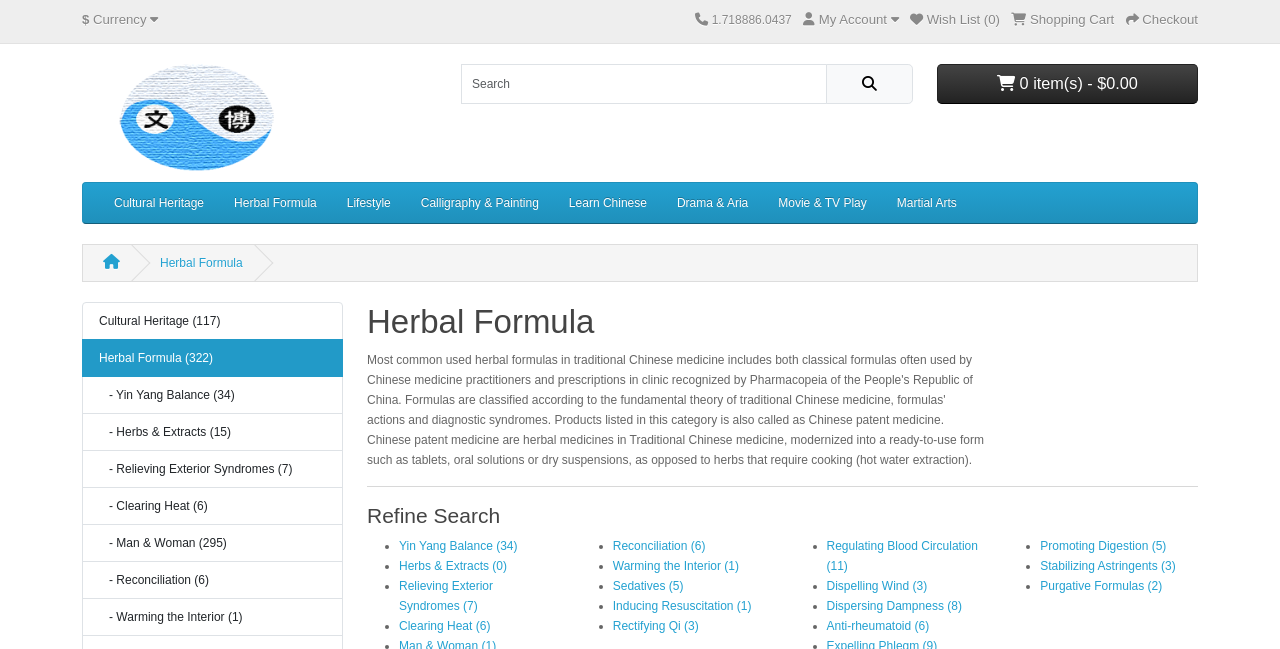Provide the bounding box for the UI element matching this description: "Movie & TV Play".

[0.596, 0.282, 0.689, 0.344]